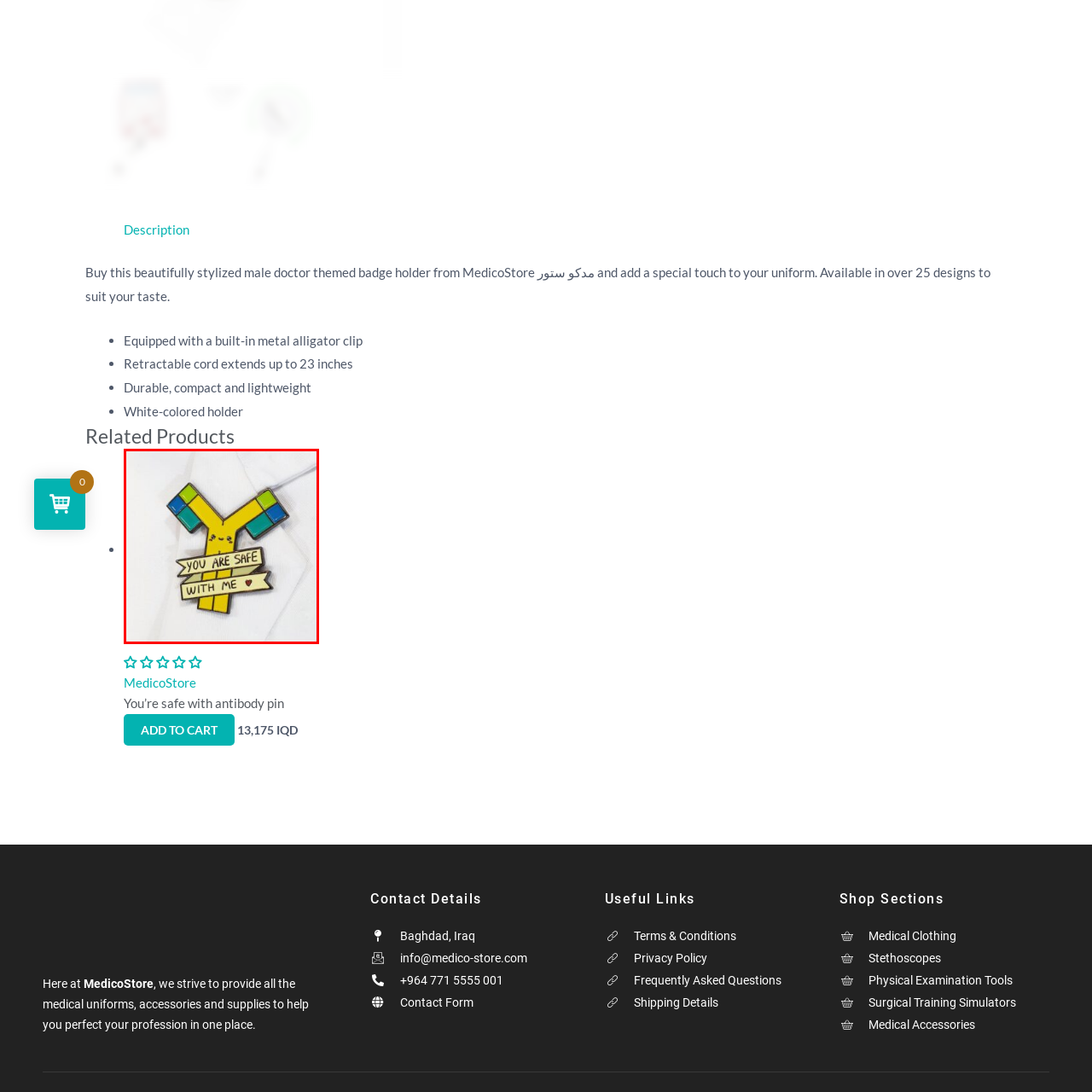Where is the pin attached?
Observe the image inside the red bounding box carefully and formulate a detailed answer based on what you can infer from the visual content.

The pin is attached to a white uniform, which is highlighted in the caption as its purpose is to serve as a decorative and meaningful accessory for medical professionals.